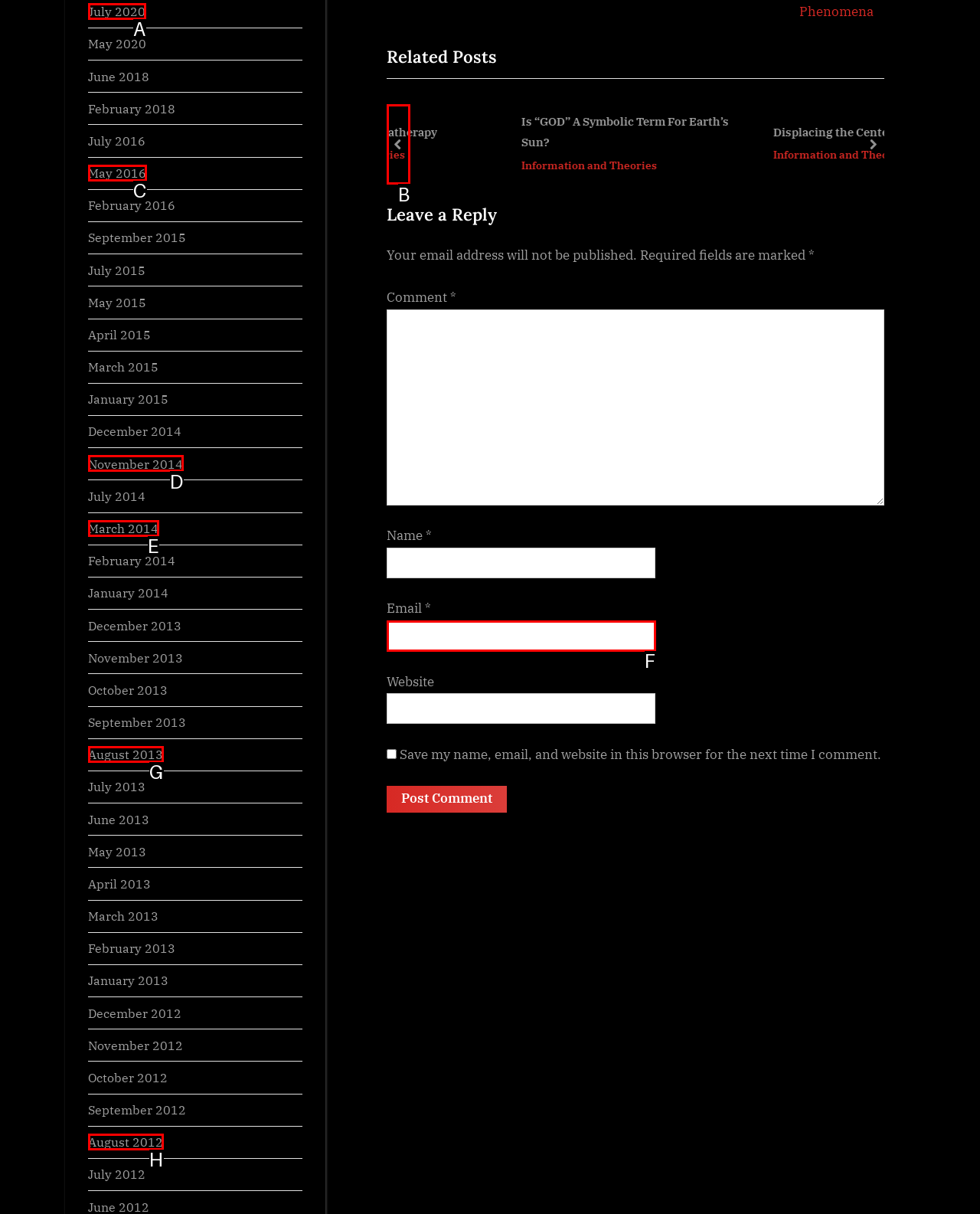Determine which element should be clicked for this task: Go to the previous page
Answer with the letter of the selected option.

B